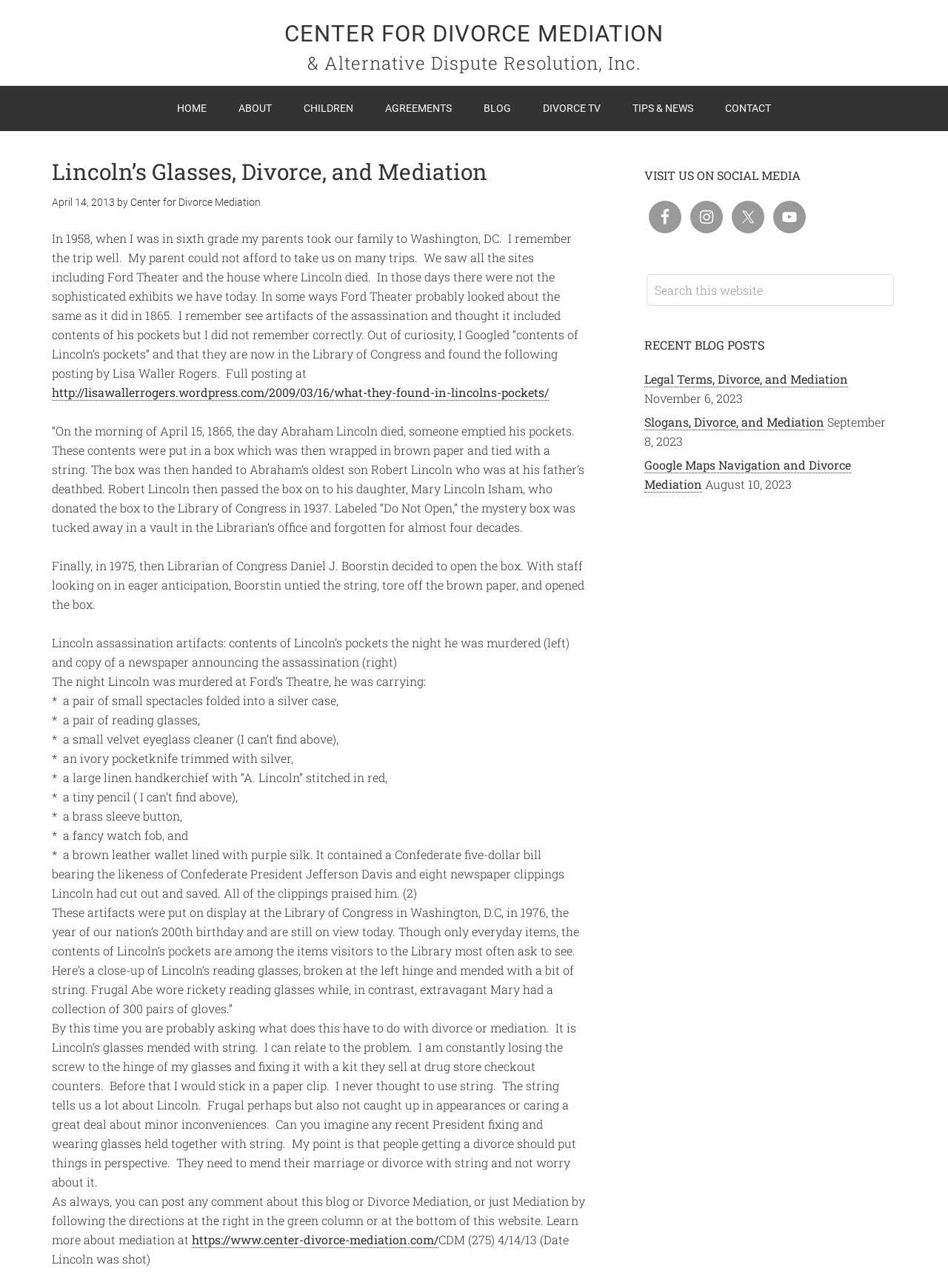What is the name of the organization?
Can you give a detailed and elaborate answer to the question?

The name of the organization can be found in the top navigation bar, where it says 'CENTER FOR DIVORCE MEDIATION'.